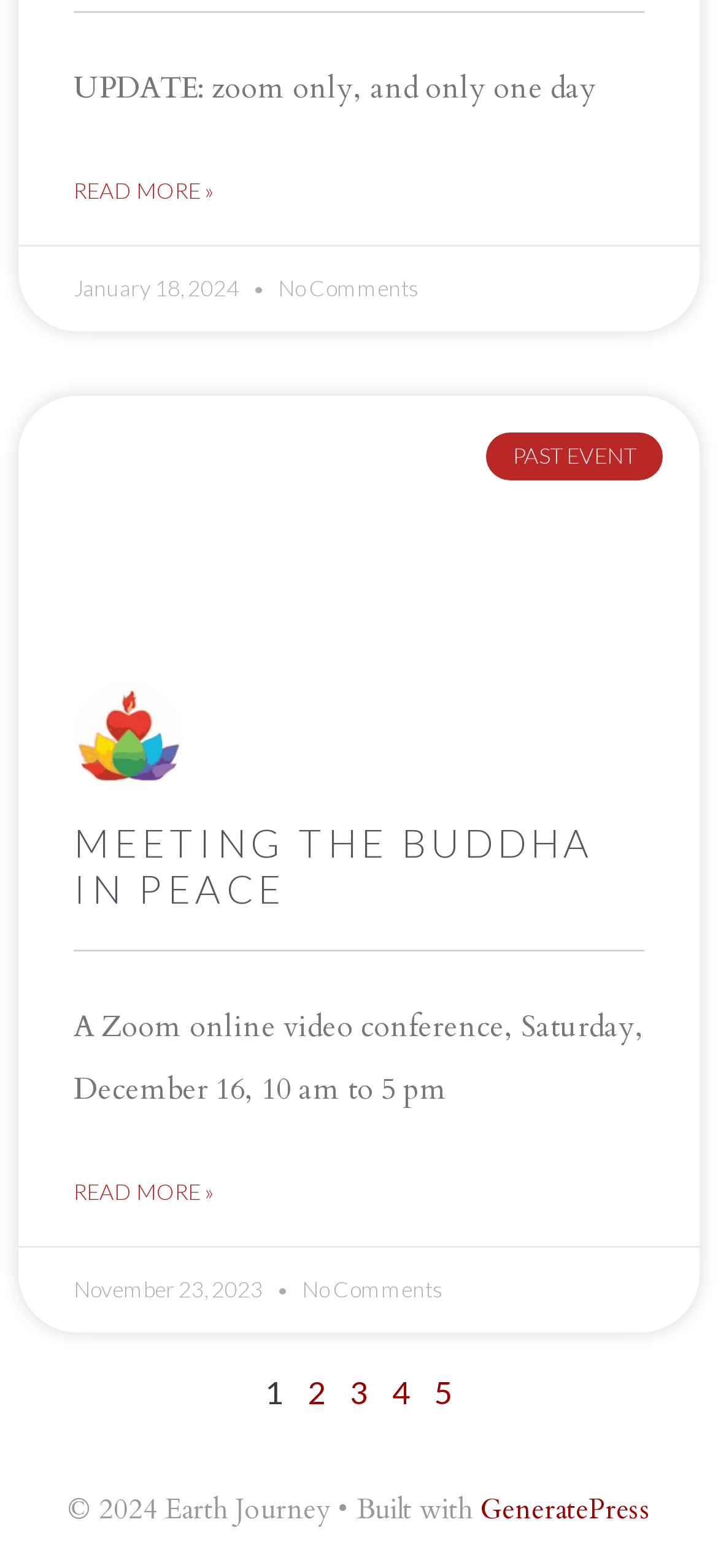Determine the bounding box coordinates of the UI element described below. Use the format (top-left x, top-left y, bottom-right x, bottom-right y) with floating point numbers between 0 and 1: parent_node: PAST EVENT

[0.026, 0.252, 0.974, 0.469]